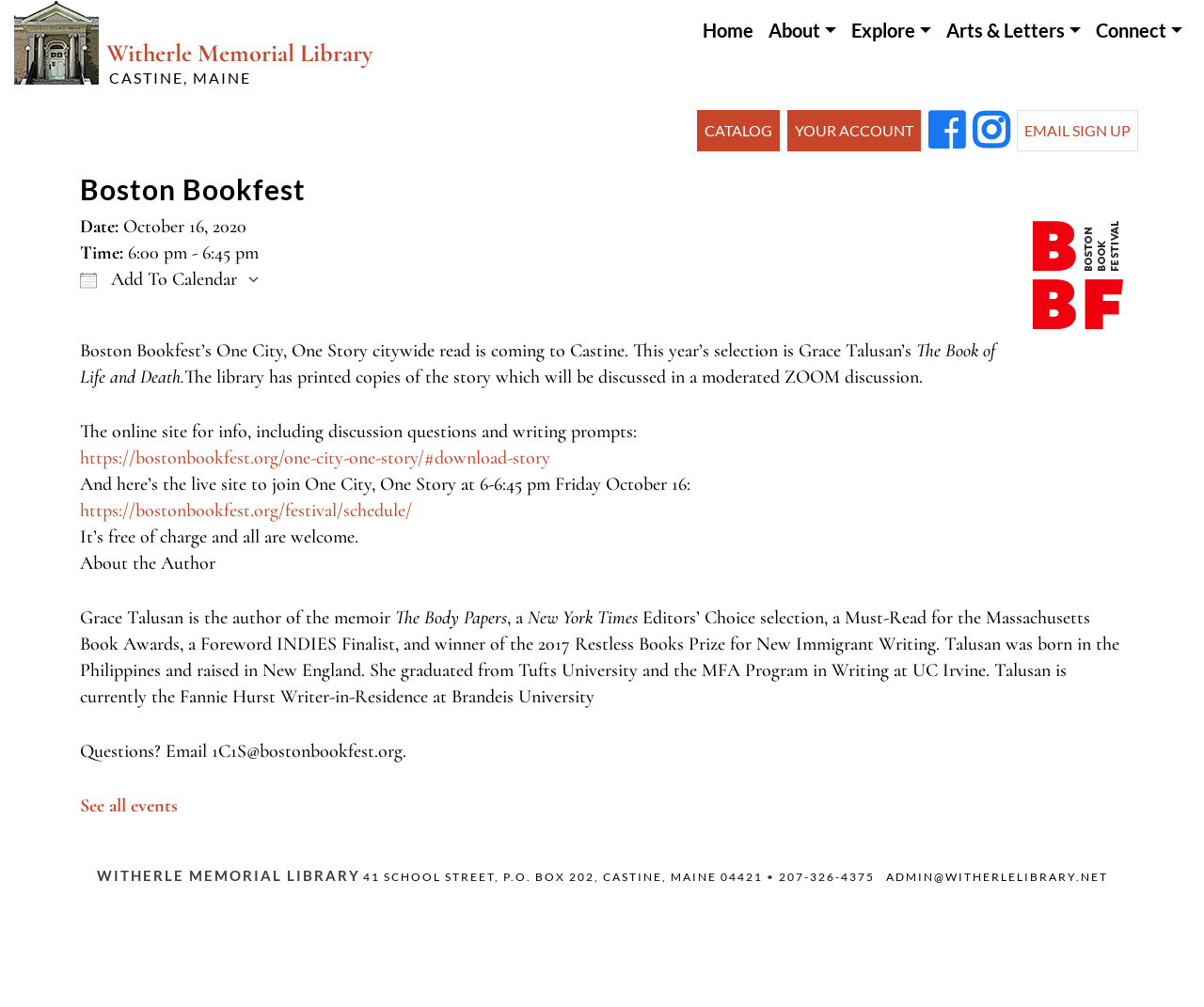Determine the bounding box coordinates for the area you should click to complete the following instruction: "Click the 'Home' link".

[0.577, 0.009, 0.632, 0.05]